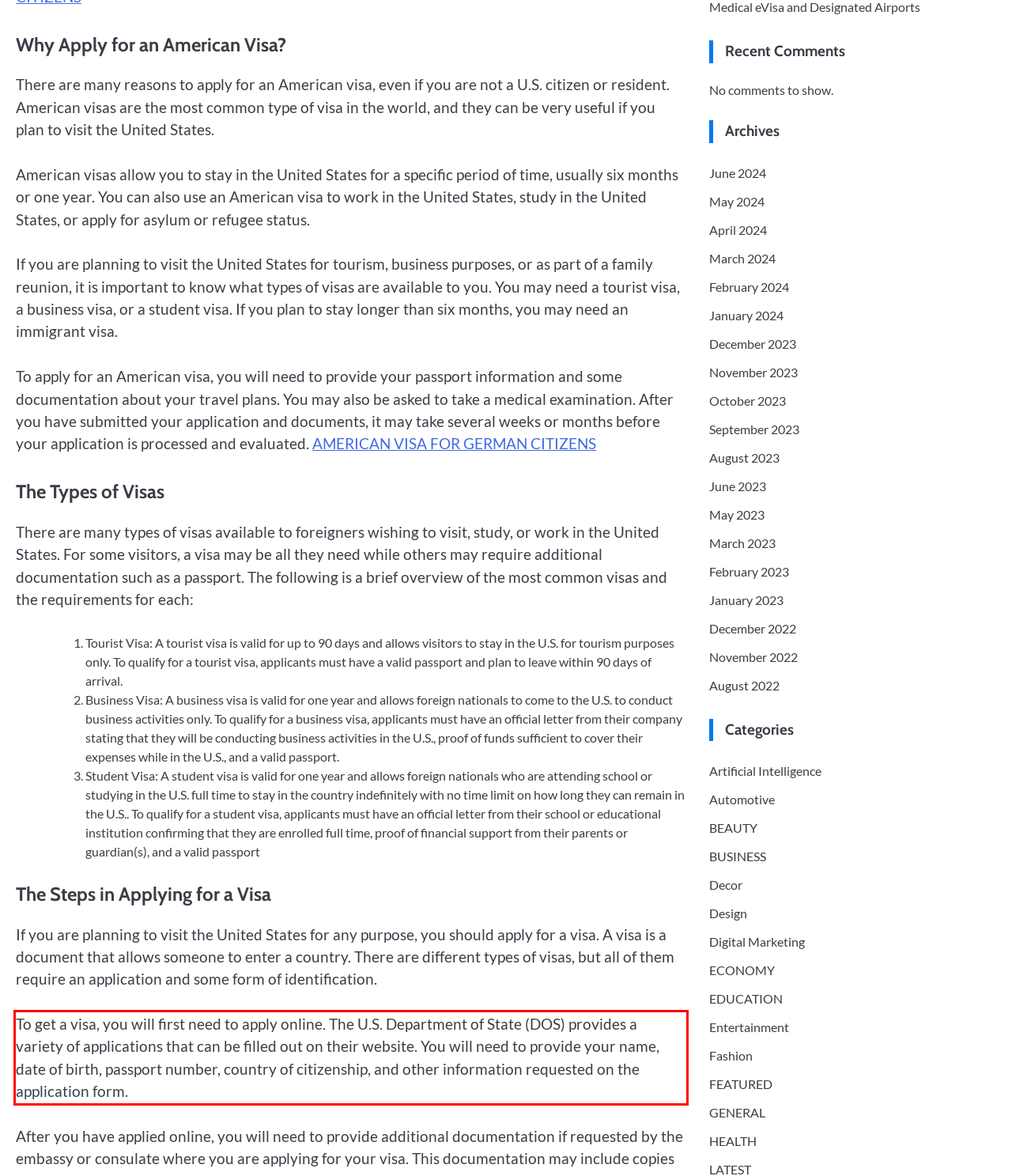You have a webpage screenshot with a red rectangle surrounding a UI element. Extract the text content from within this red bounding box.

To get a visa, you will first need to apply online. The U.S. Department of State (DOS) provides a variety of applications that can be filled out on their website. You will need to provide your name, date of birth, passport number, country of citizenship, and other information requested on the application form.